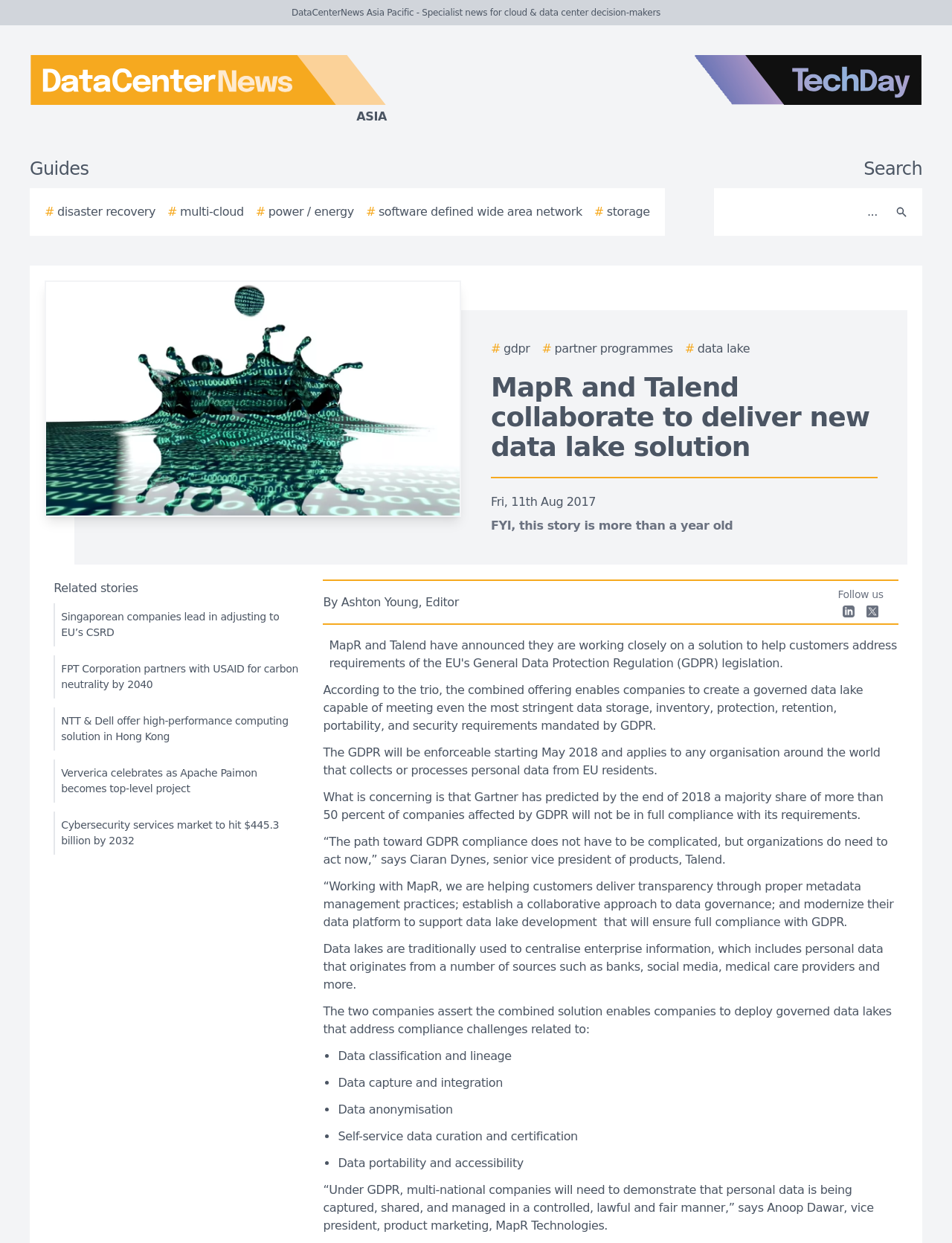Find the bounding box coordinates of the clickable area required to complete the following action: "Click on the DataCenterNews Asia Pacific logo".

[0.0, 0.044, 0.438, 0.101]